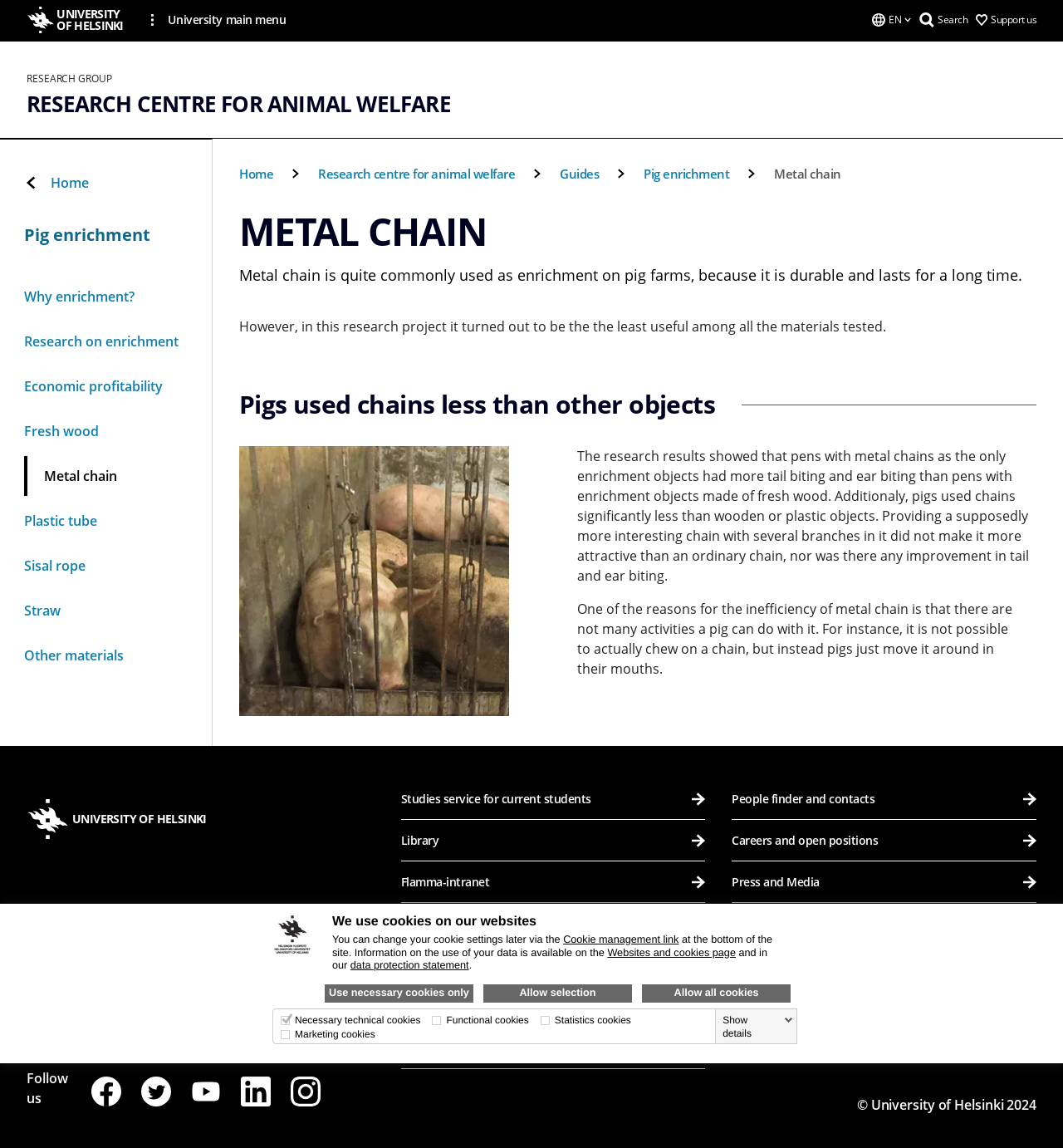Predict the bounding box of the UI element based on the description: "alt="port of harlem magazine"". The coordinates should be four float numbers between 0 and 1, formatted as [left, top, right, bottom].

None